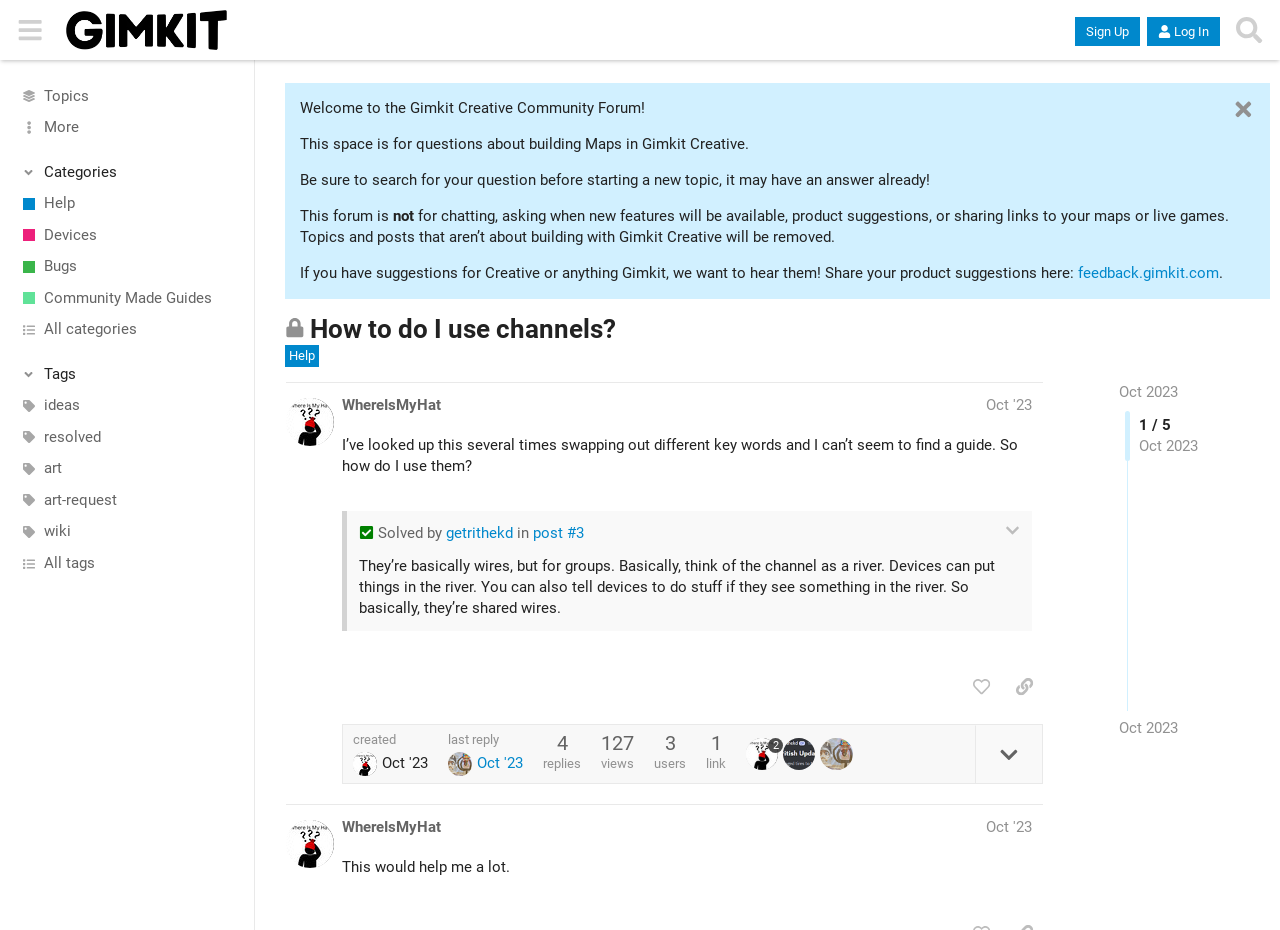Please identify the bounding box coordinates of the element I should click to complete this instruction: 'View the 'Help' section'. The coordinates should be given as four float numbers between 0 and 1, like this: [left, top, right, bottom].

[0.0, 0.202, 0.199, 0.236]